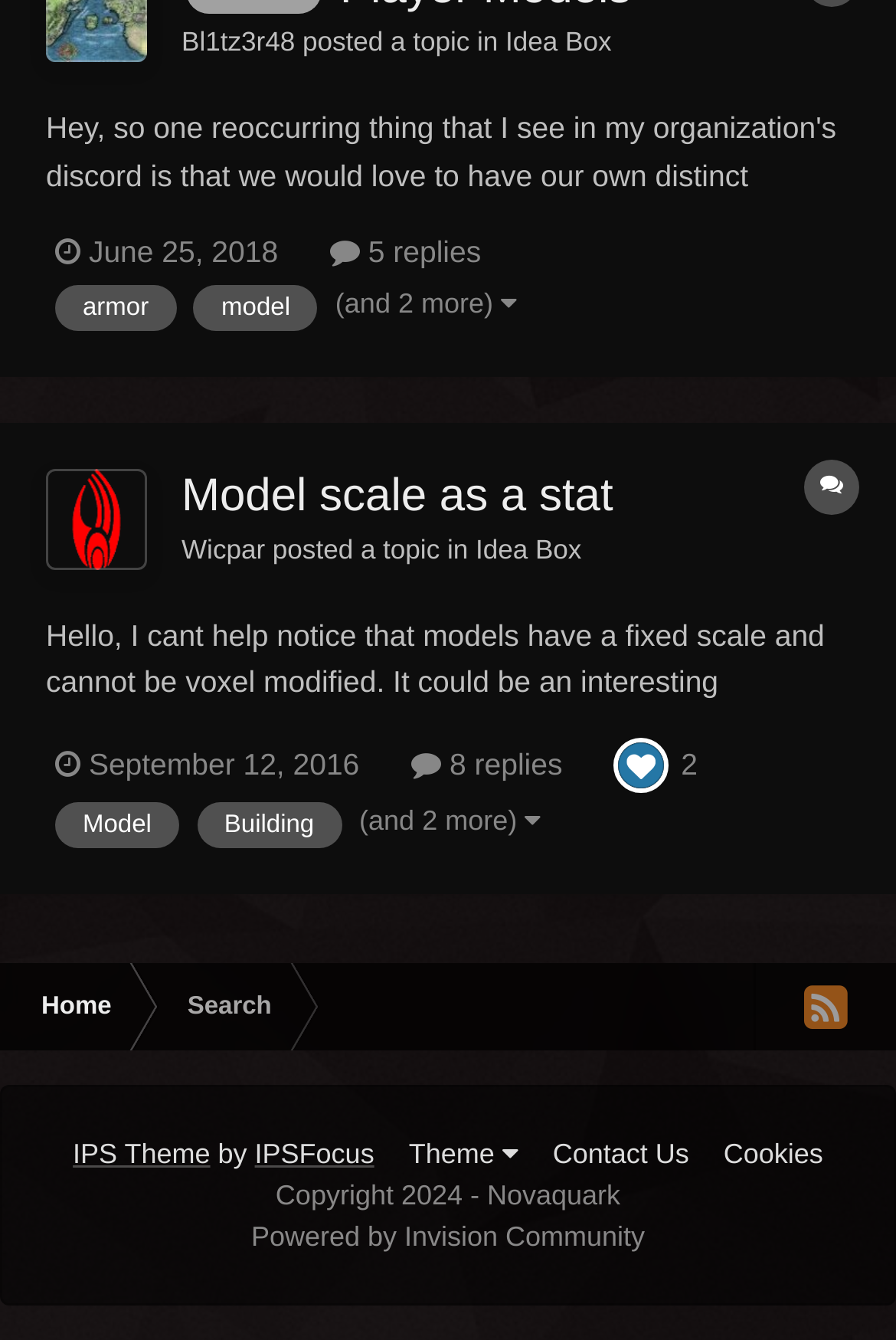Locate the bounding box coordinates of the element's region that should be clicked to carry out the following instruction: "View profile of 'Wicpar'". The coordinates need to be four float numbers between 0 and 1, i.e., [left, top, right, bottom].

[0.051, 0.35, 0.164, 0.425]